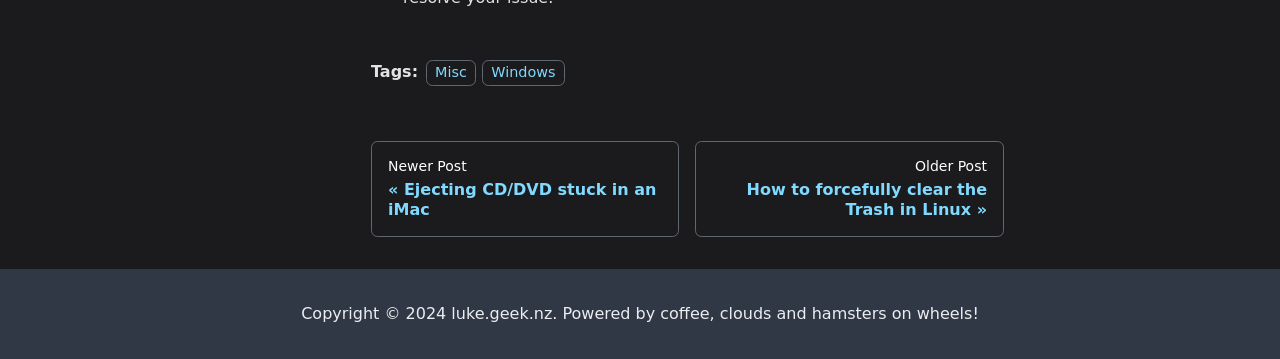Specify the bounding box coordinates (top-left x, top-left y, bottom-right x, bottom-right y) of the UI element in the screenshot that matches this description: Windows

[0.377, 0.167, 0.441, 0.239]